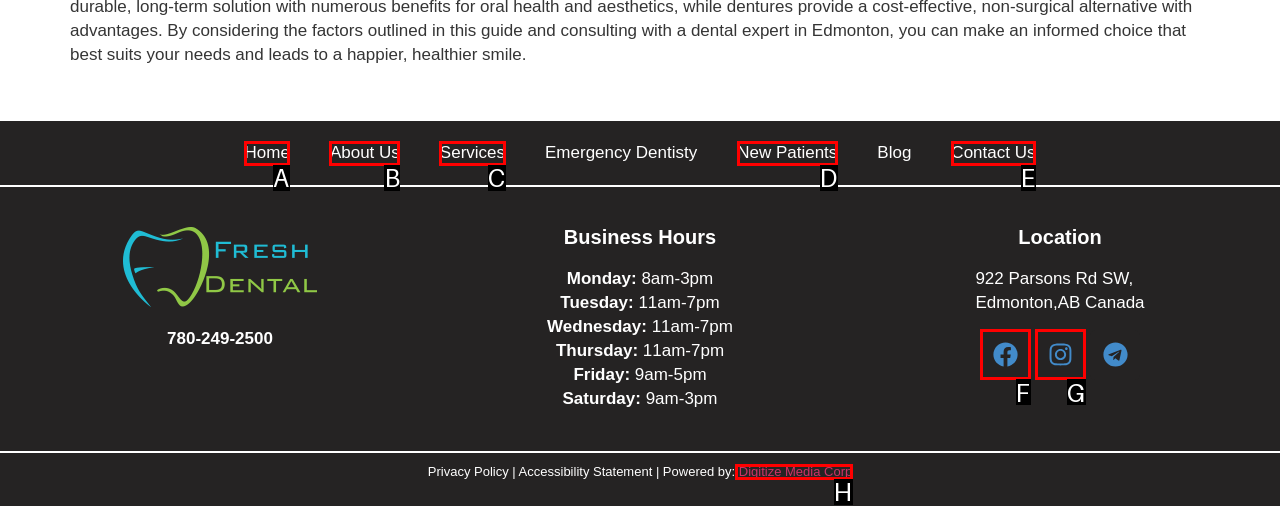Determine the HTML element to be clicked to complete the task: Click on the Home link. Answer by giving the letter of the selected option.

A